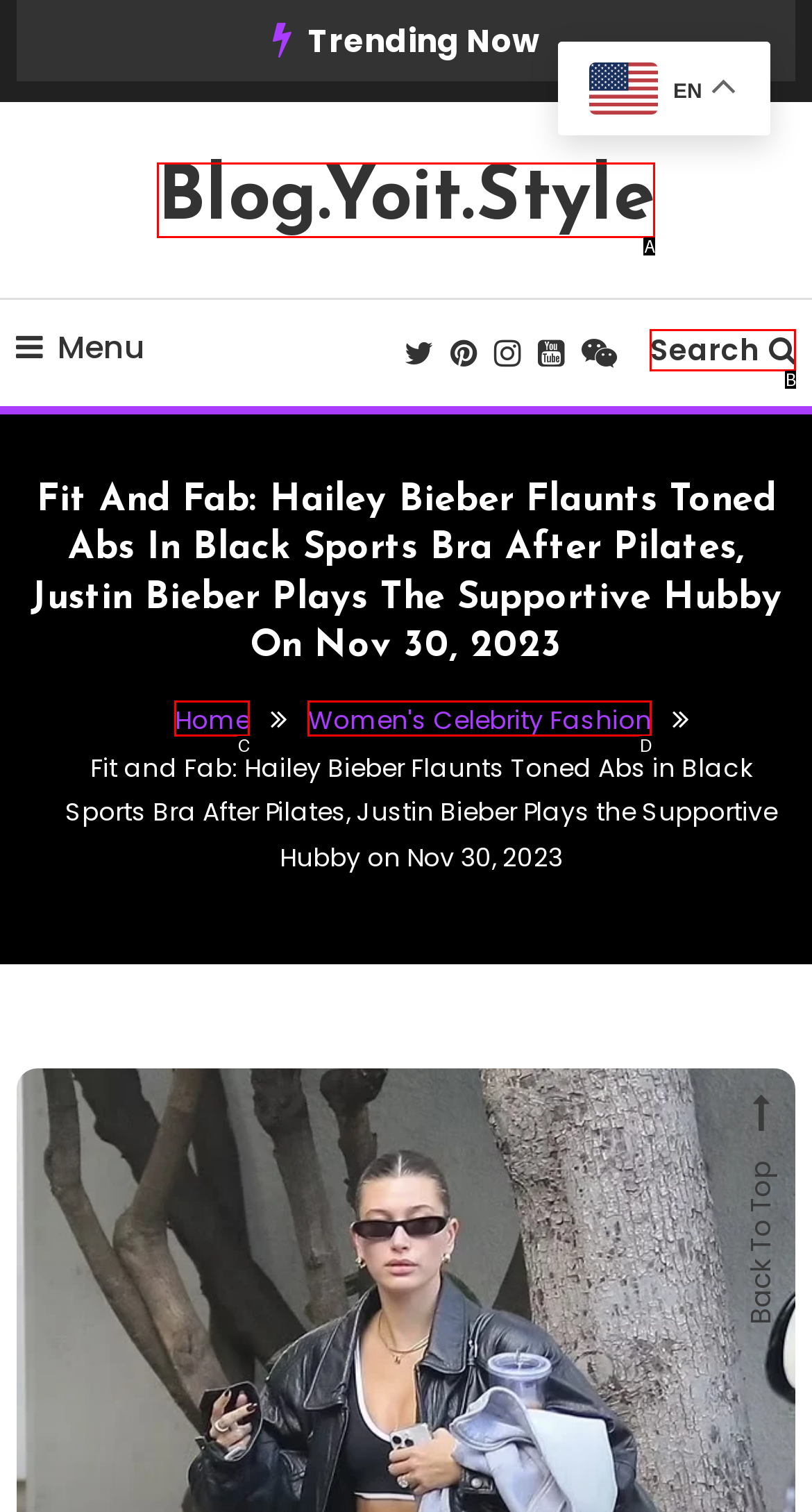From the options presented, which lettered element matches this description: Women's Celebrity Fashion
Reply solely with the letter of the matching option.

D